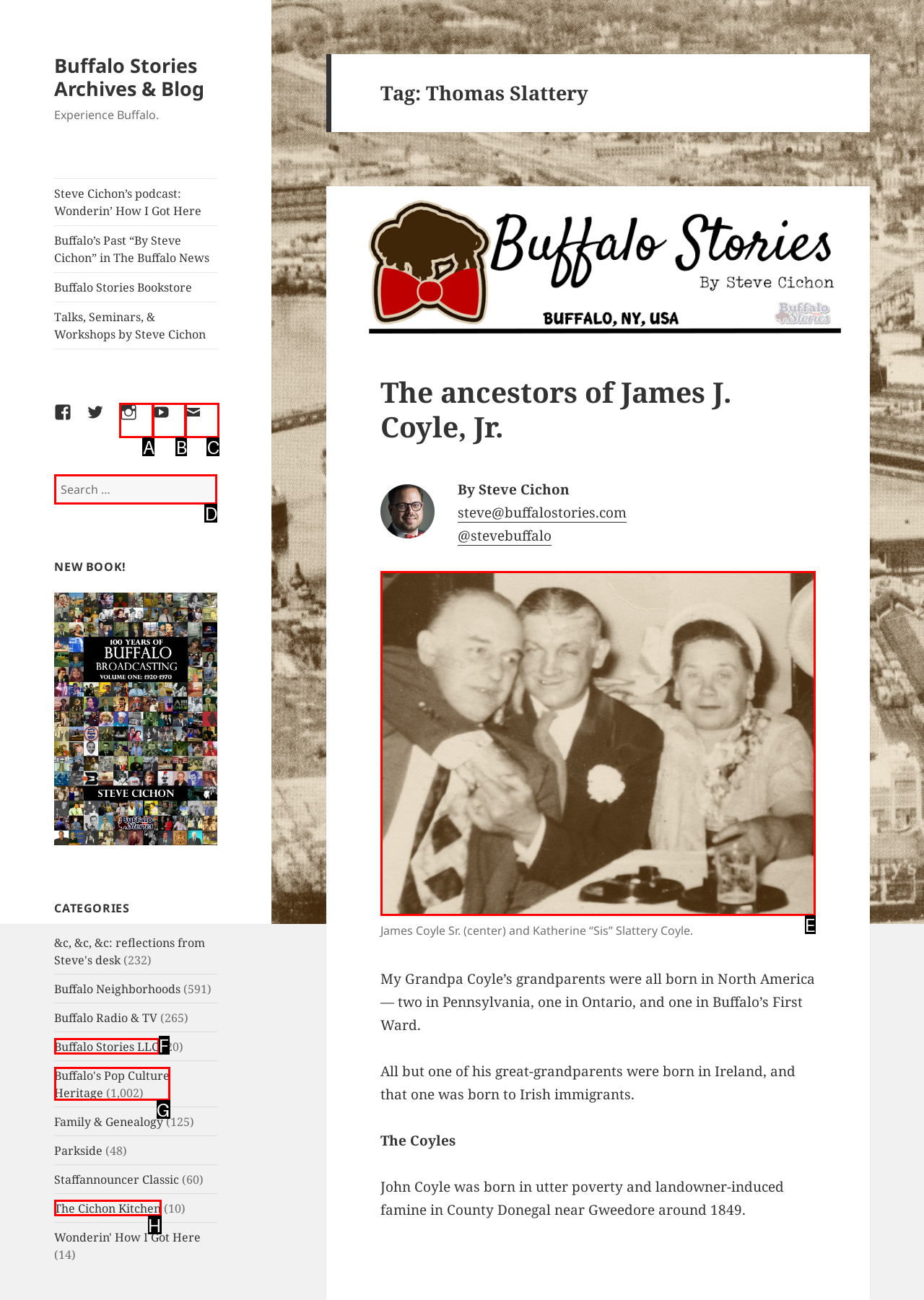Choose the letter of the UI element necessary for this task: Search for something
Answer with the correct letter.

D